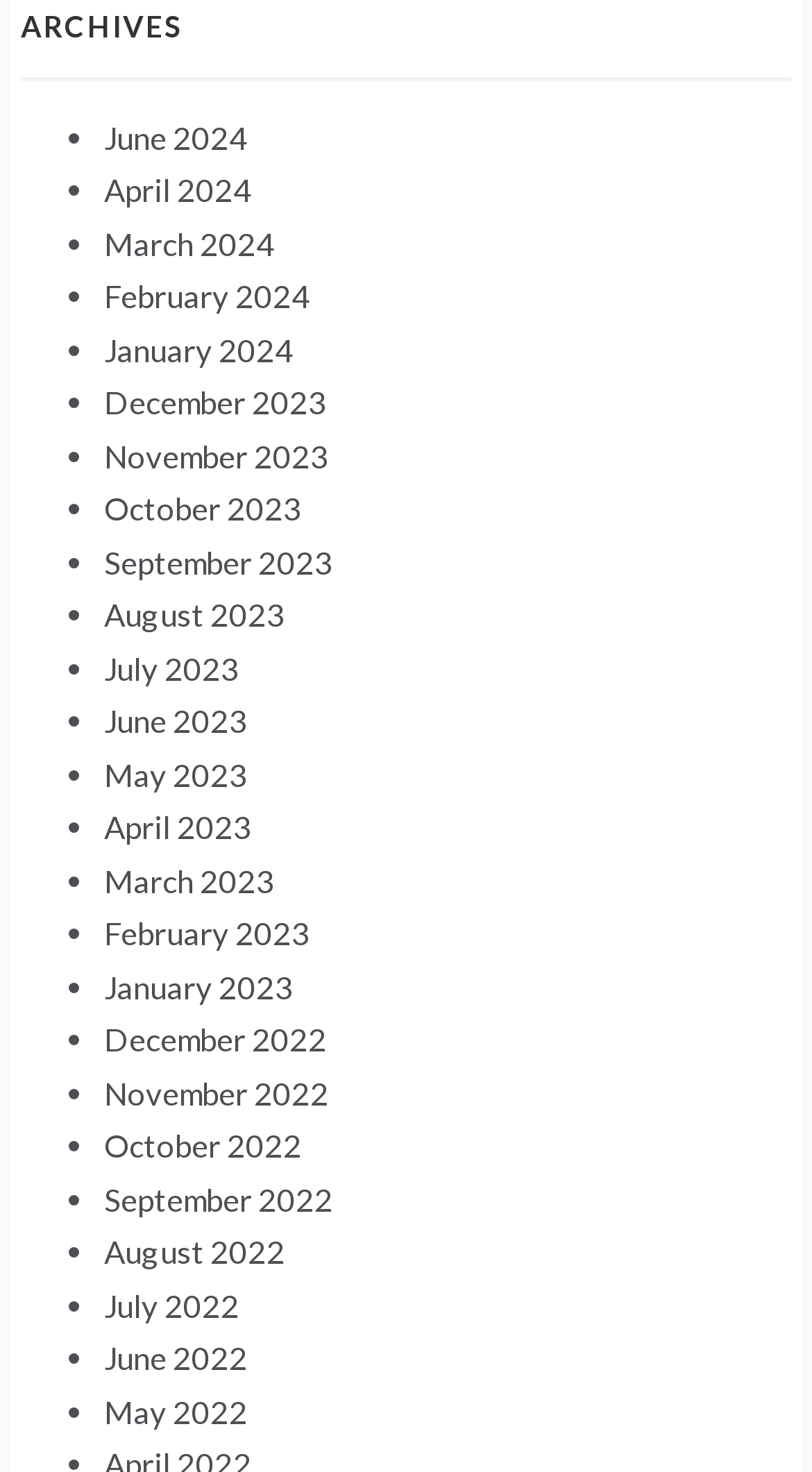Are the months listed in chronological order?
Please answer the question with a detailed and comprehensive explanation.

The months are not listed in chronological order, as the most recent months are listed first and the earliest months are listed last. This can be determined by examining the list of links and comparing the dates.